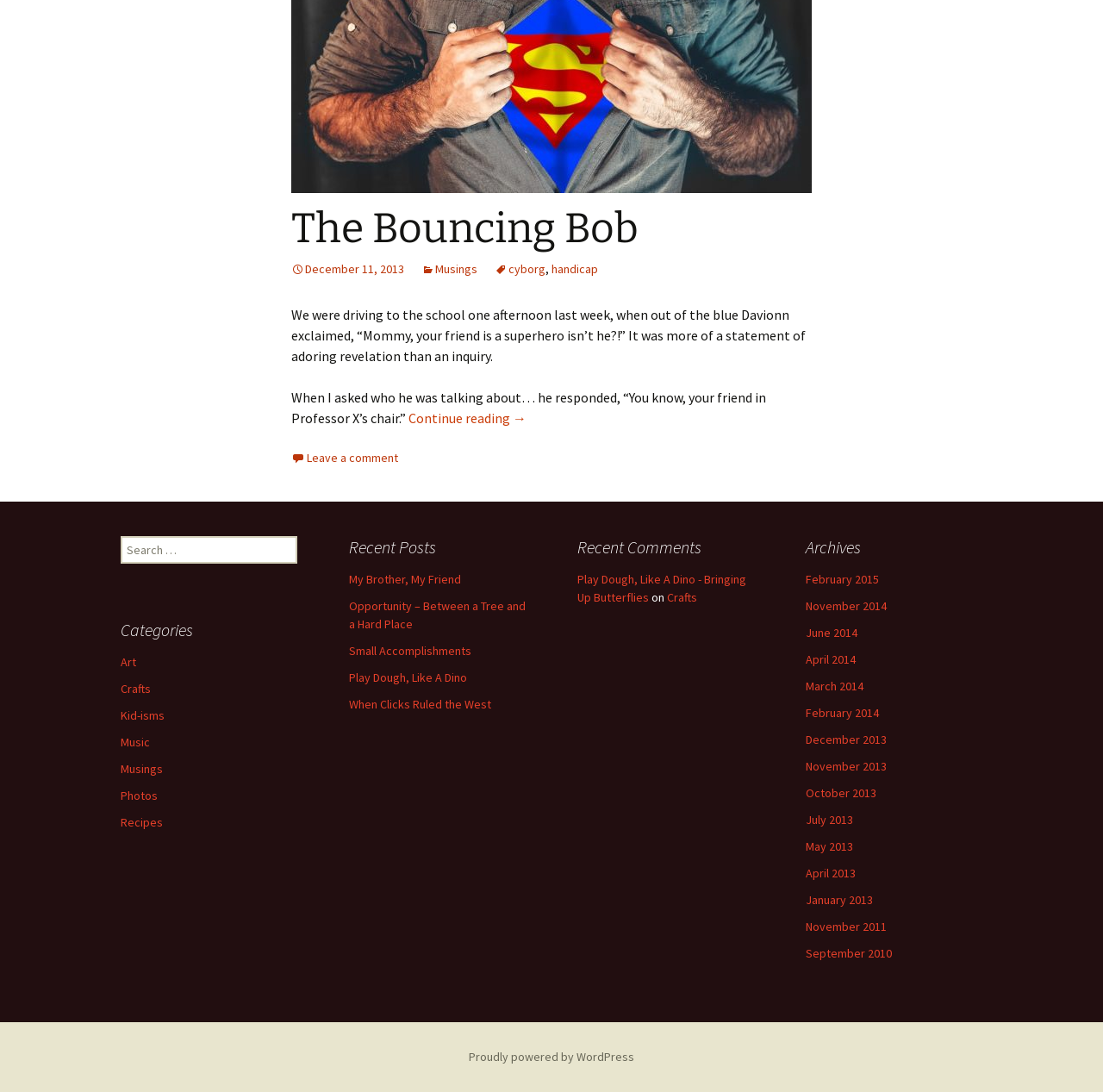Find the bounding box coordinates of the element you need to click on to perform this action: 'Explore archives from December 2013'. The coordinates should be represented by four float values between 0 and 1, in the format [left, top, right, bottom].

[0.73, 0.67, 0.804, 0.684]